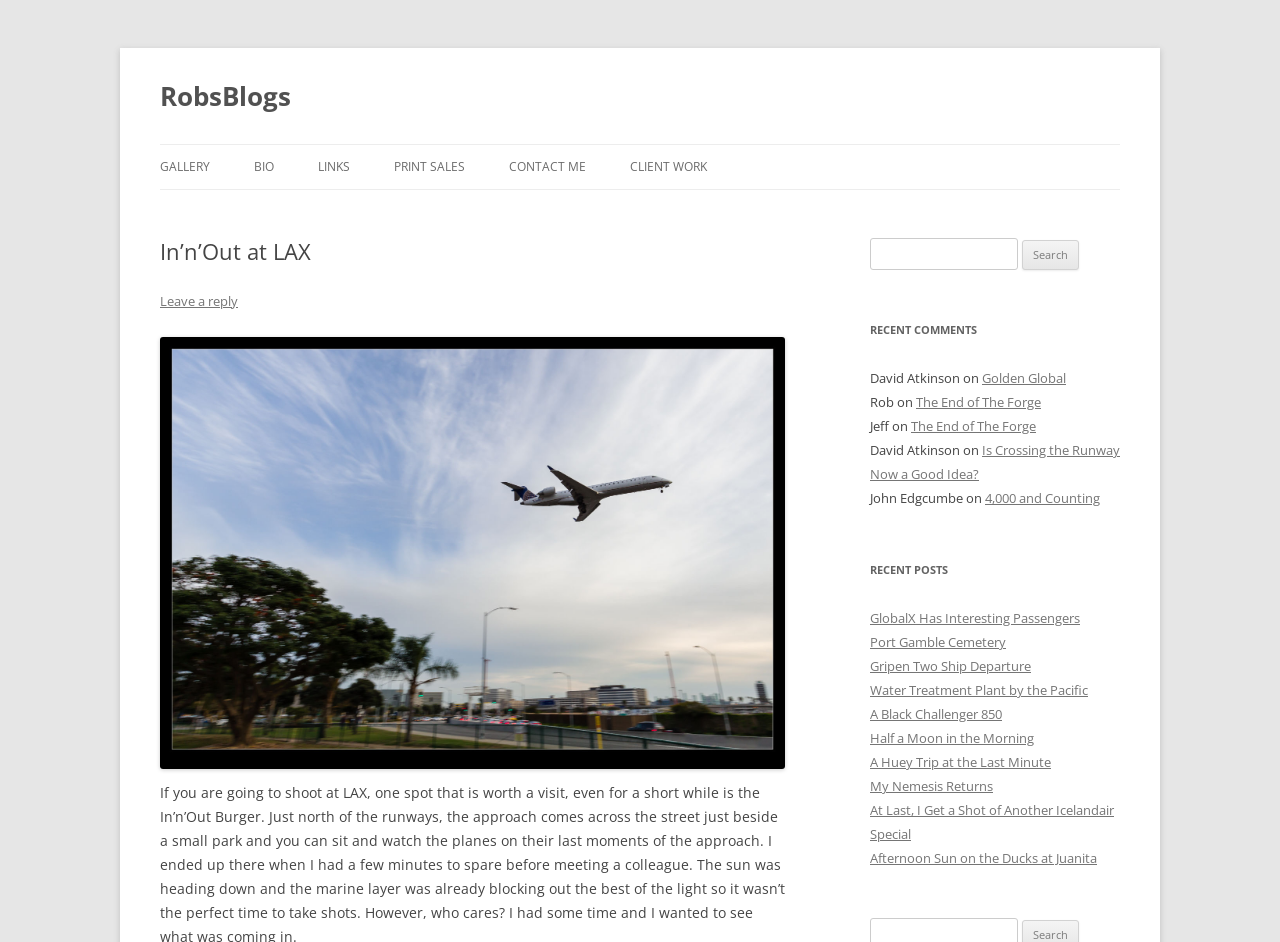Offer a detailed account of what is visible on the webpage.

This webpage is a blog titled "In'n'Out at LAX" by RobsBlogs. At the top, there is a heading with the blog title and a link to the blog's homepage. Below that, there are several navigation links, including "GALLERY", "BIO", "LINKS", "PRINT SALES", "CONTACT ME", and "CLIENT WORK". 

To the right of these links, there are more links to specific posts, including "MIDWEST HELICOPTERS", "NAVY PIER", and "WRIGLEYVILLE". 

Below the navigation links, there is a large image with a caption "AU0E3492.jpg". Above the image, there is a heading "In'n'Out at LAX" and a link to leave a reply. 

On the right side of the page, there is a search bar with a label "Search for:" and a button to submit the search query. 

Below the search bar, there is a section titled "RECENT COMMENTS" with a list of comments from users, including their names and the titles of the posts they commented on. 

Further down, there is a section titled "RECENT POSTS" with a list of links to recent blog posts, including "GlobalX Has Interesting Passengers", "Port Gamble Cemetery", and "At Last, I Get a Shot of Another Icelandair Special".